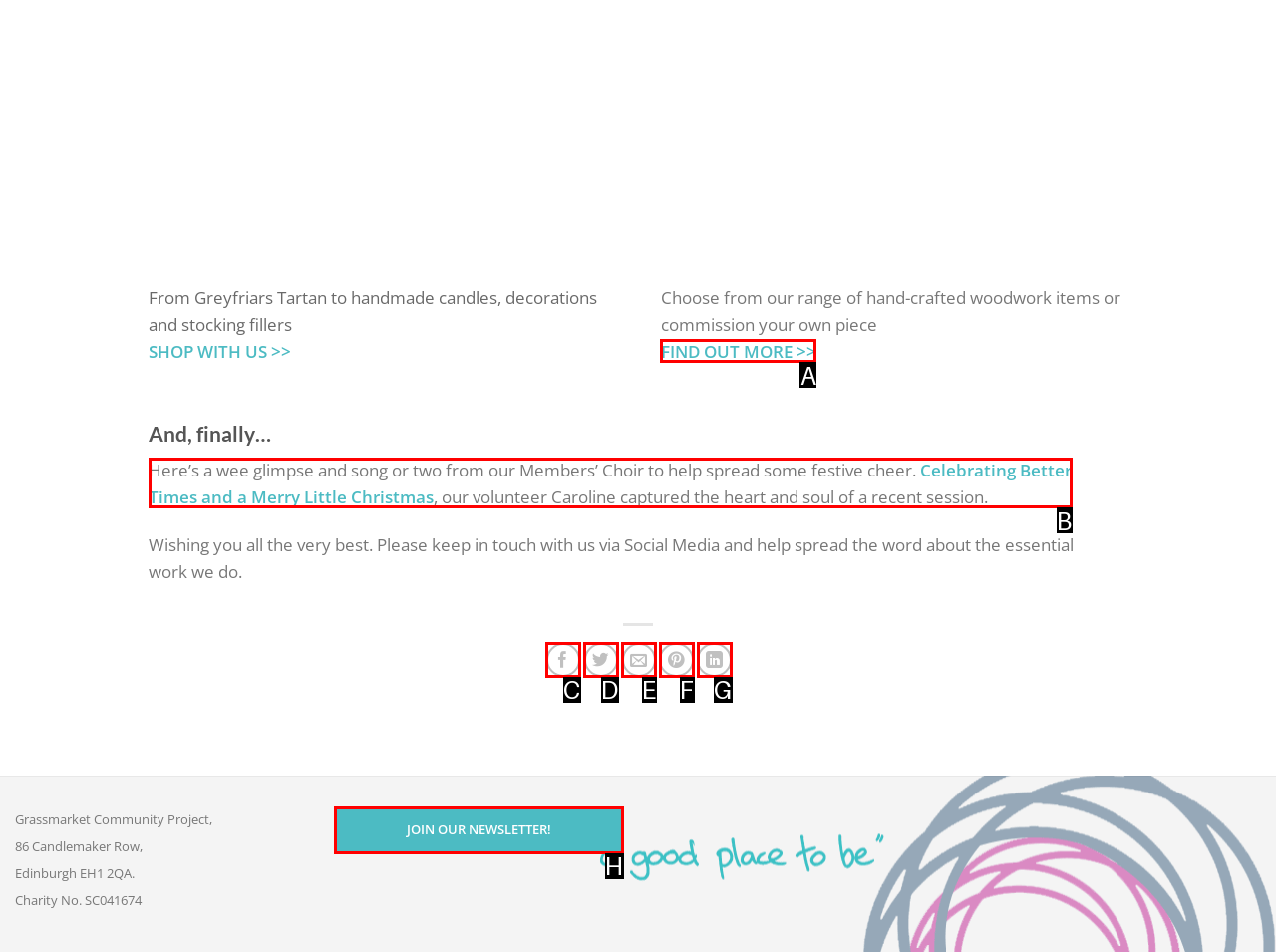Choose the HTML element that should be clicked to achieve this task: Go to About us page
Respond with the letter of the correct choice.

None